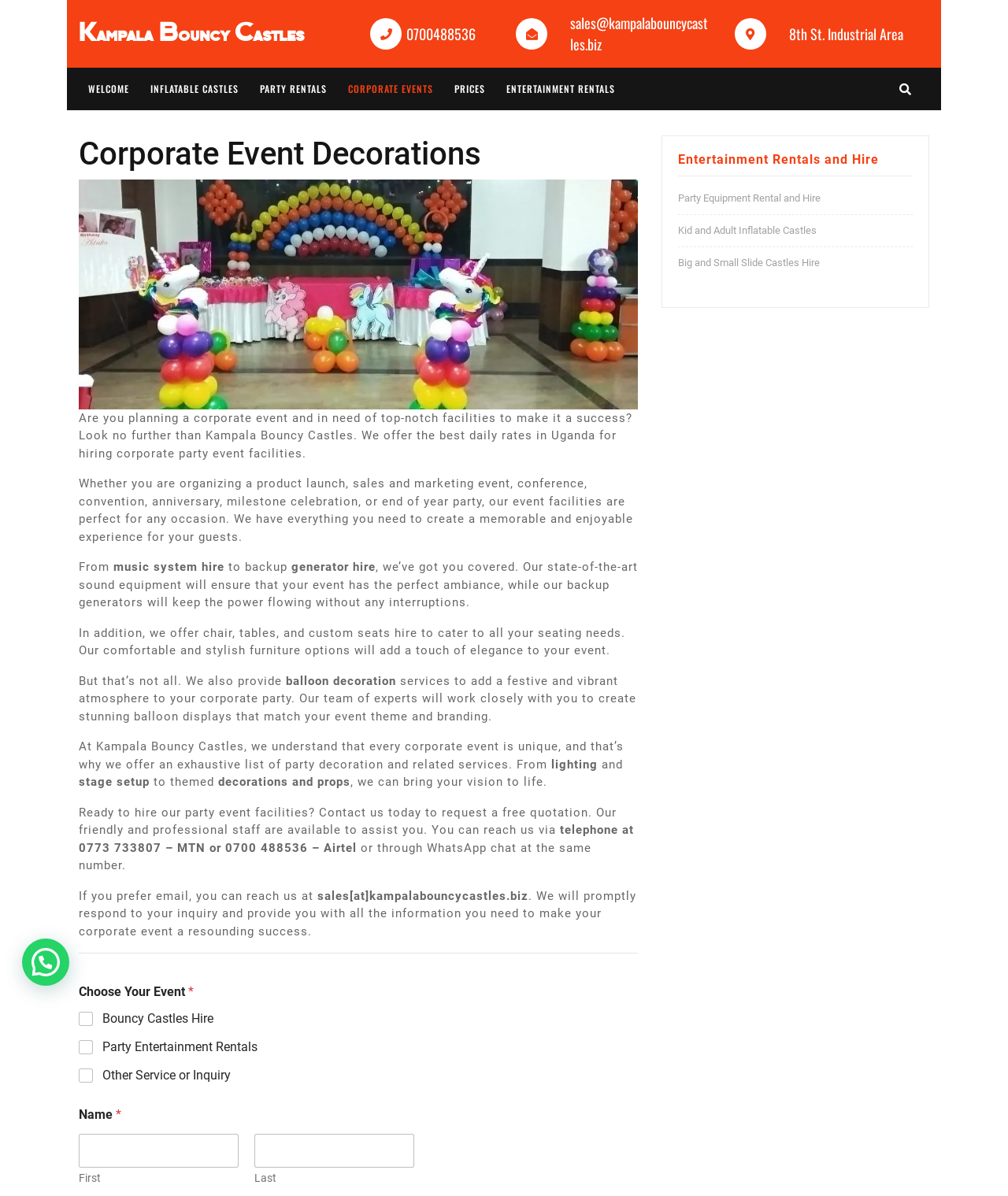Given the description "parent_node: Last name="wpforms[fields][0][last]"", determine the bounding box of the corresponding UI element.

[0.252, 0.948, 0.411, 0.977]